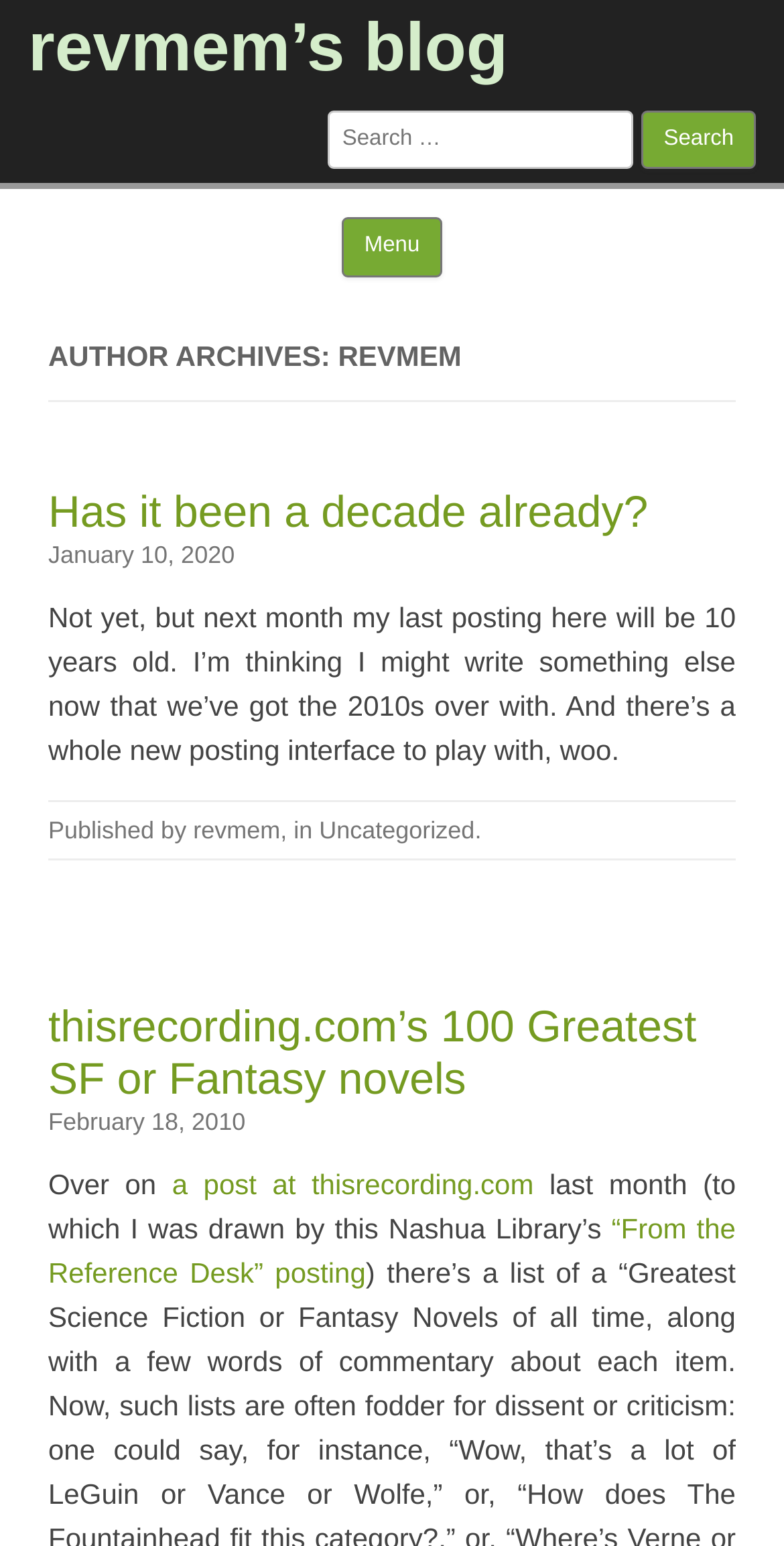Find the bounding box coordinates of the element's region that should be clicked in order to follow the given instruction: "View the post from February 18, 2010". The coordinates should consist of four float numbers between 0 and 1, i.e., [left, top, right, bottom].

[0.062, 0.717, 0.313, 0.735]